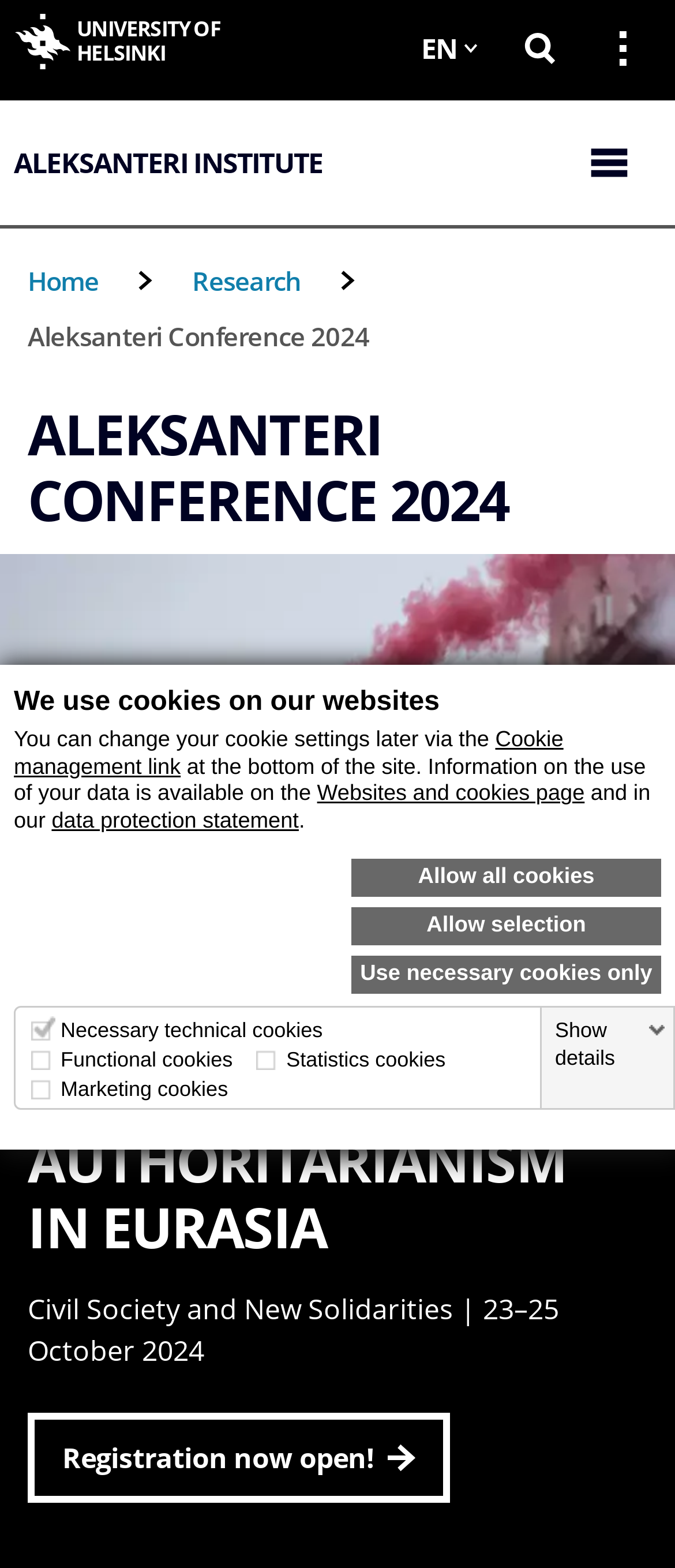Please locate the clickable area by providing the bounding box coordinates to follow this instruction: "Go to the Aleksanteri Institute page".

[0.021, 0.077, 0.478, 0.13]